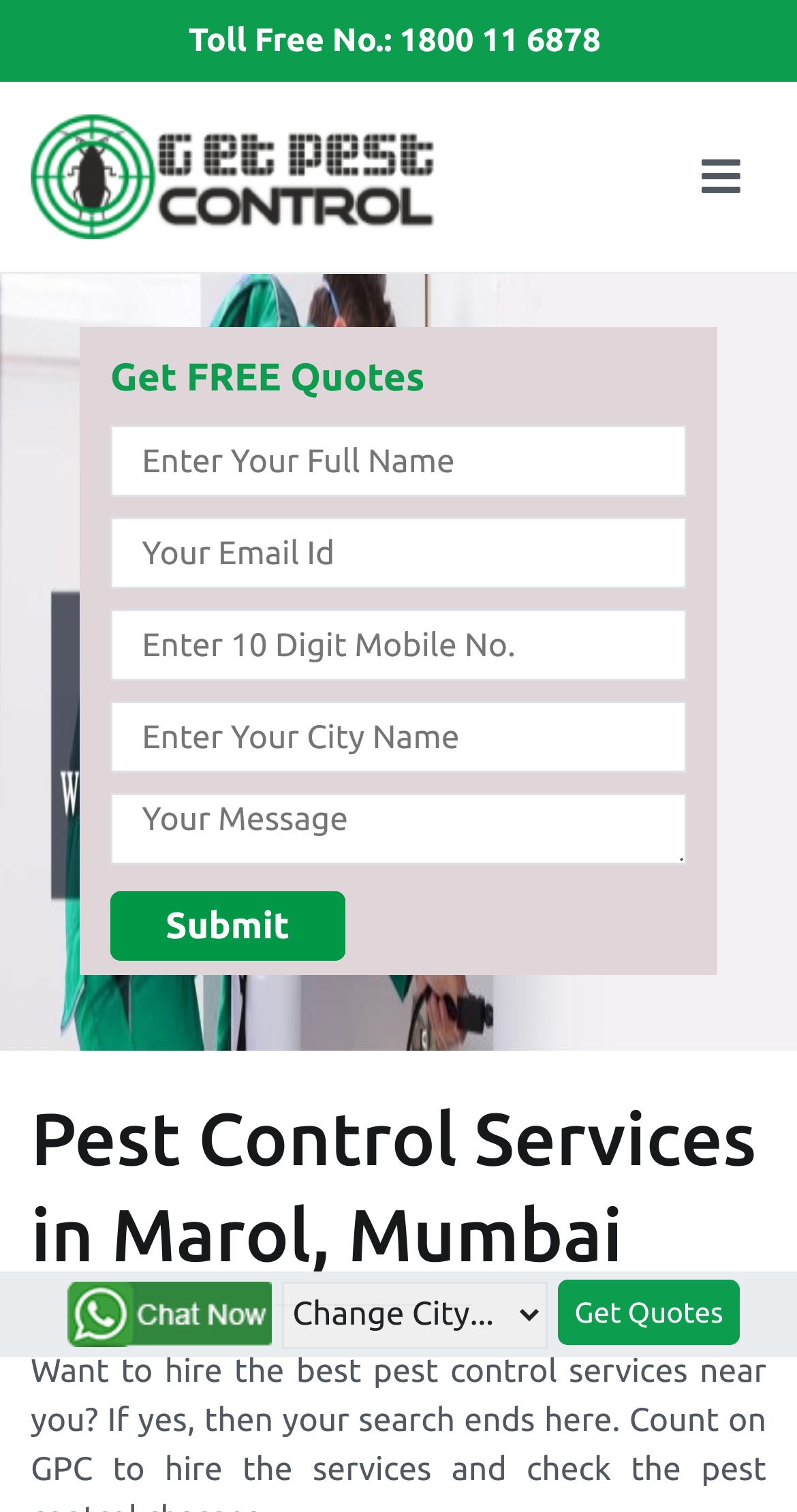Provide a one-word or brief phrase answer to the question:
What is the alternative way to contact the company?

Chat